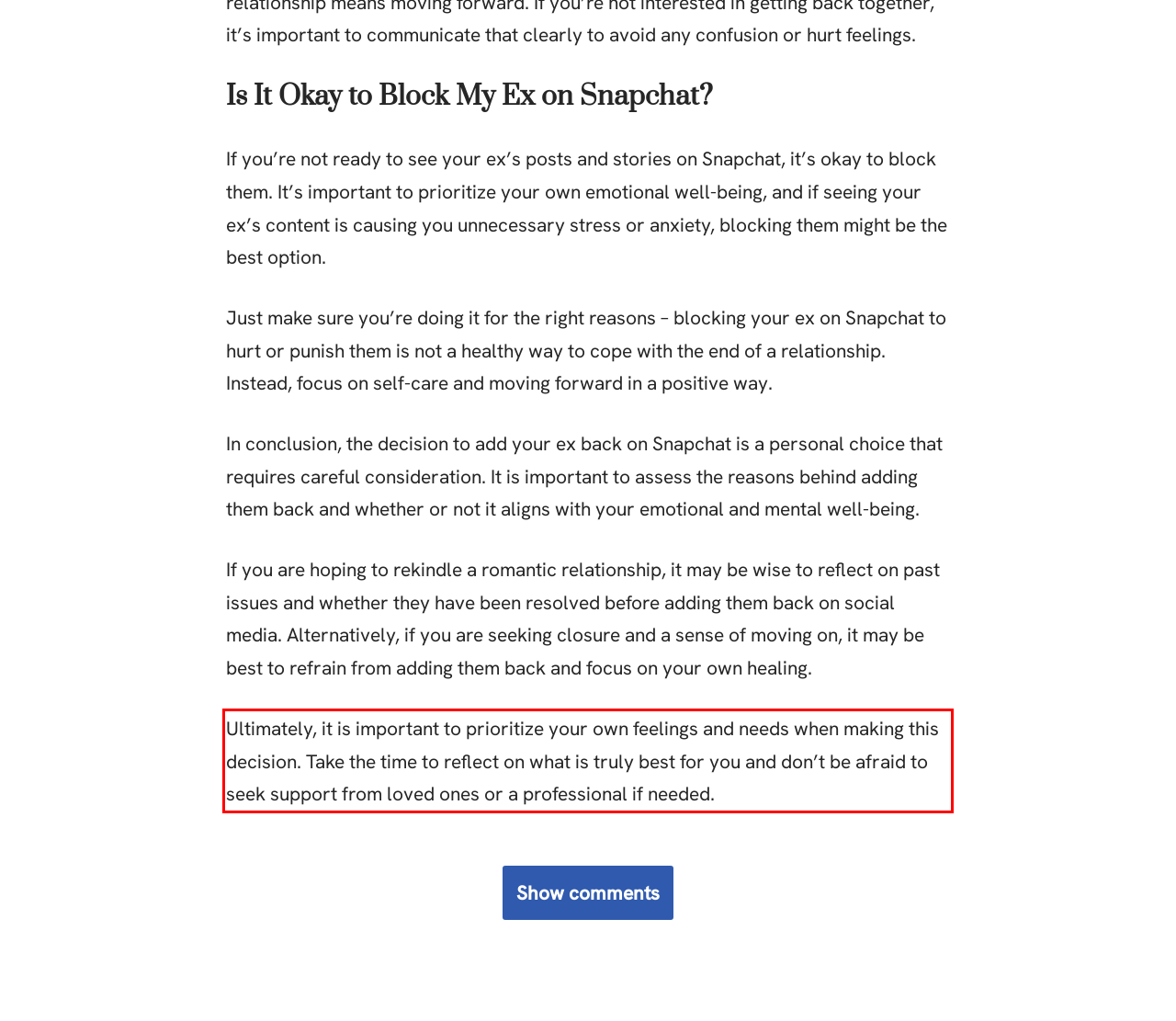Using the webpage screenshot, recognize and capture the text within the red bounding box.

Ultimately, it is important to prioritize your own feelings and needs when making this decision. Take the time to reflect on what is truly best for you and don’t be afraid to seek support from loved ones or a professional if needed.